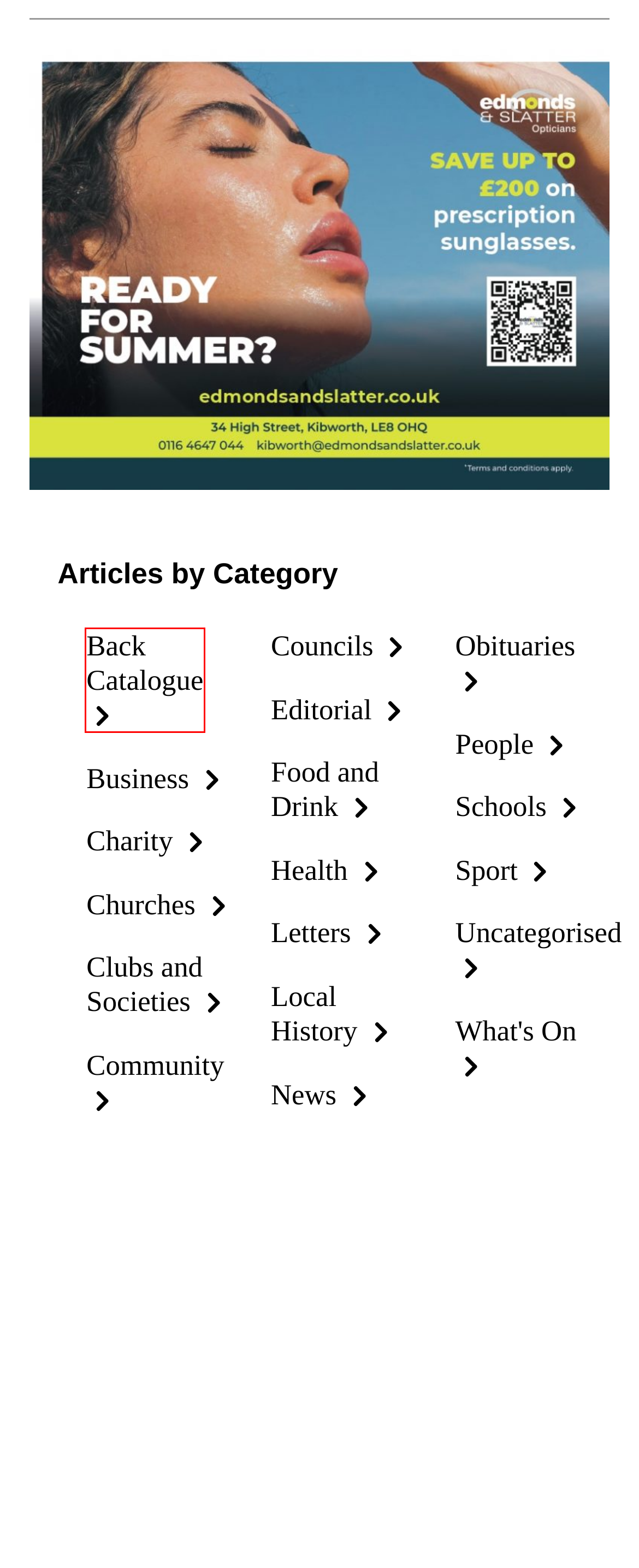Look at the screenshot of the webpage and find the element within the red bounding box. Choose the webpage description that best fits the new webpage that will appear after clicking the element. Here are the candidates:
A. Charity - Kibworth & District Chronicle
B. Food and Drink - Kibworth & District Chronicle
C. Back Catalogue - Kibworth & District Chronicle
D. Local History - Kibworth & District Chronicle
E. News - Kibworth & District Chronicle
F. Uncategorised - Kibworth & District Chronicle
G. Obituaries - Kibworth & District Chronicle
H. What's On - Kibworth & District Chronicle

C